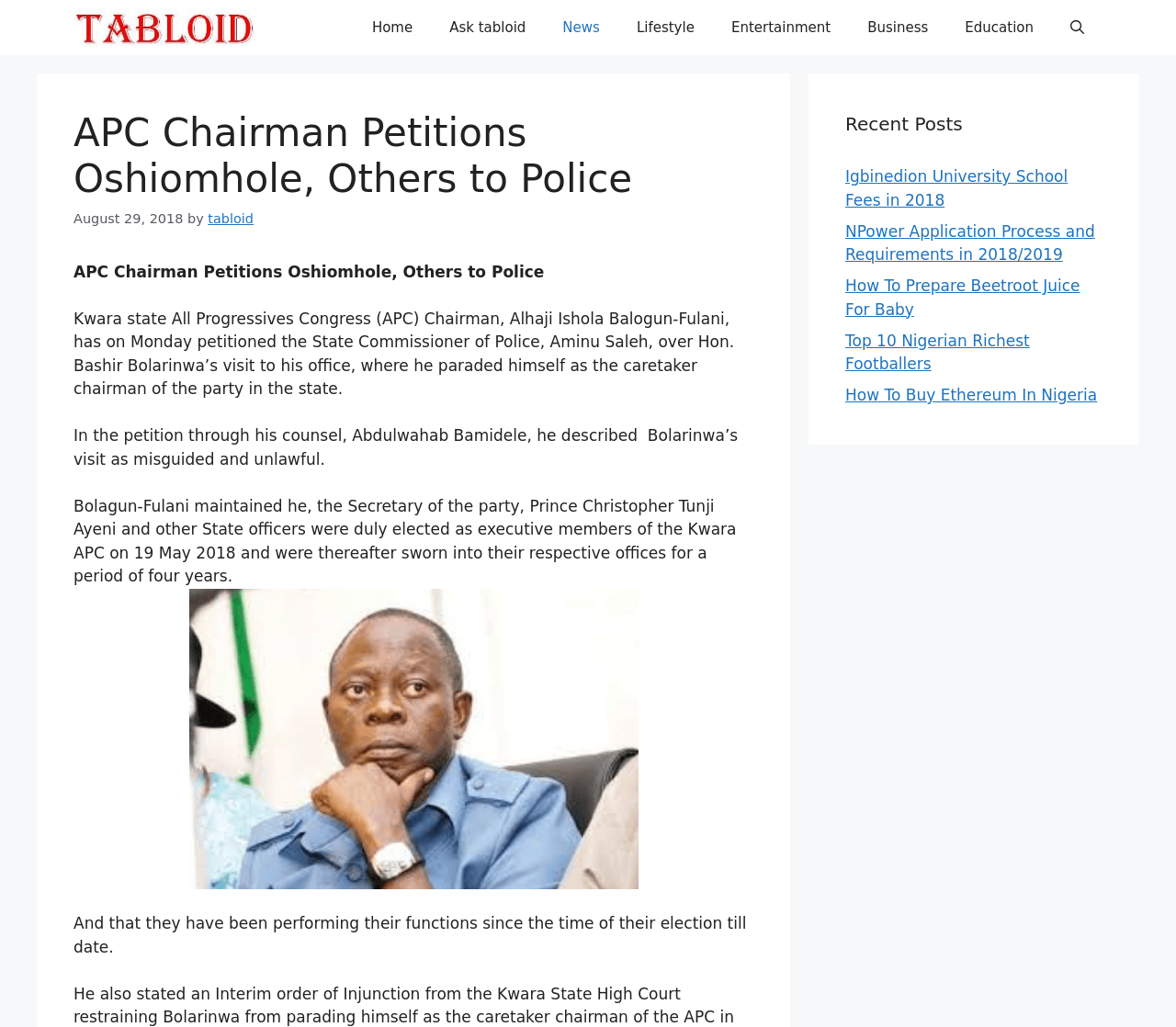Please identify the bounding box coordinates of the clickable area that will fulfill the following instruction: "Search using the 'Open Search Bar' link". The coordinates should be in the format of four float numbers between 0 and 1, i.e., [left, top, right, bottom].

[0.895, 0.0, 0.938, 0.054]